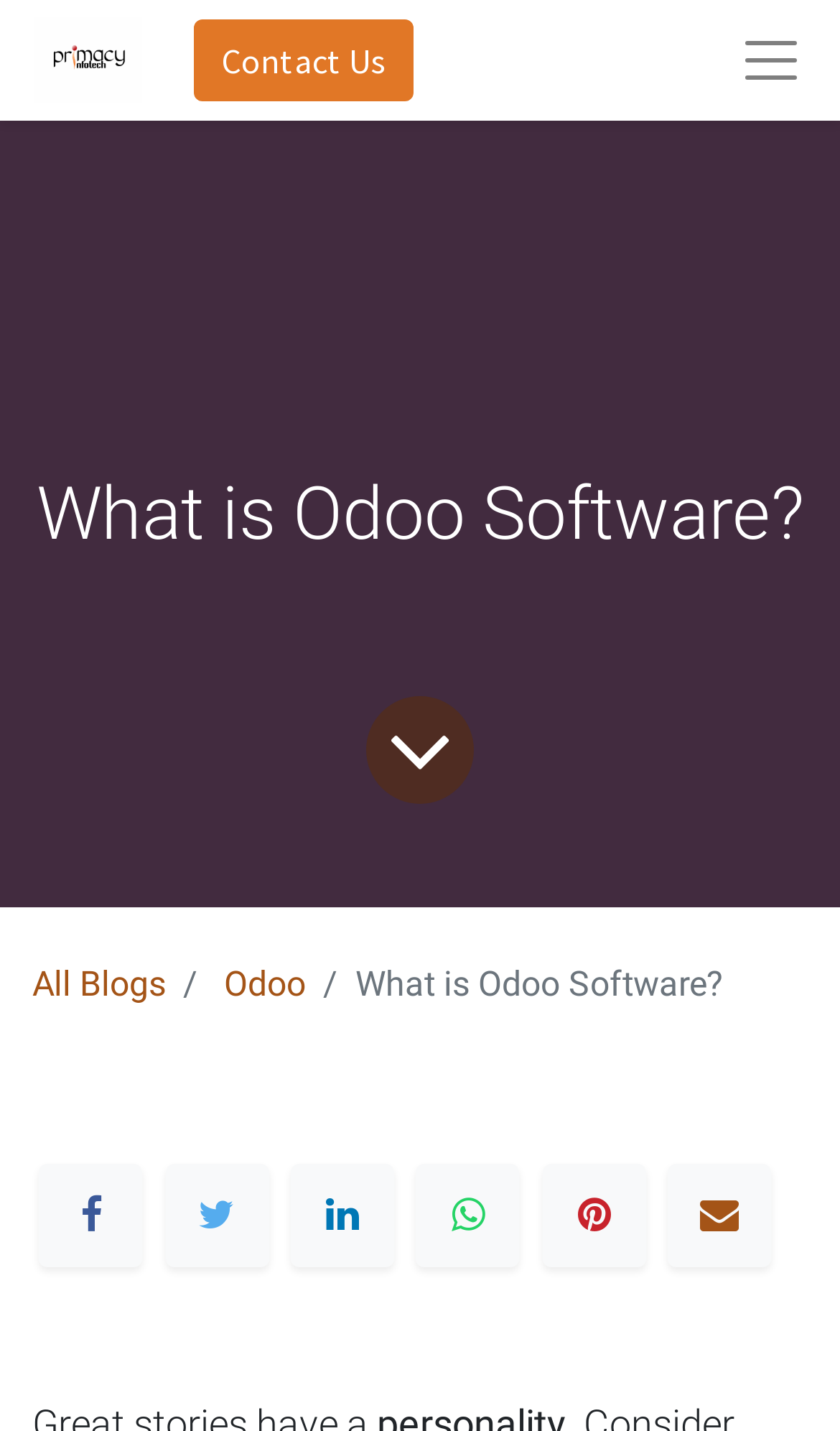How many social media links are available?
Could you please answer the question thoroughly and with as much detail as possible?

There are six links at the bottom of the webpage with icons, which are likely social media links.